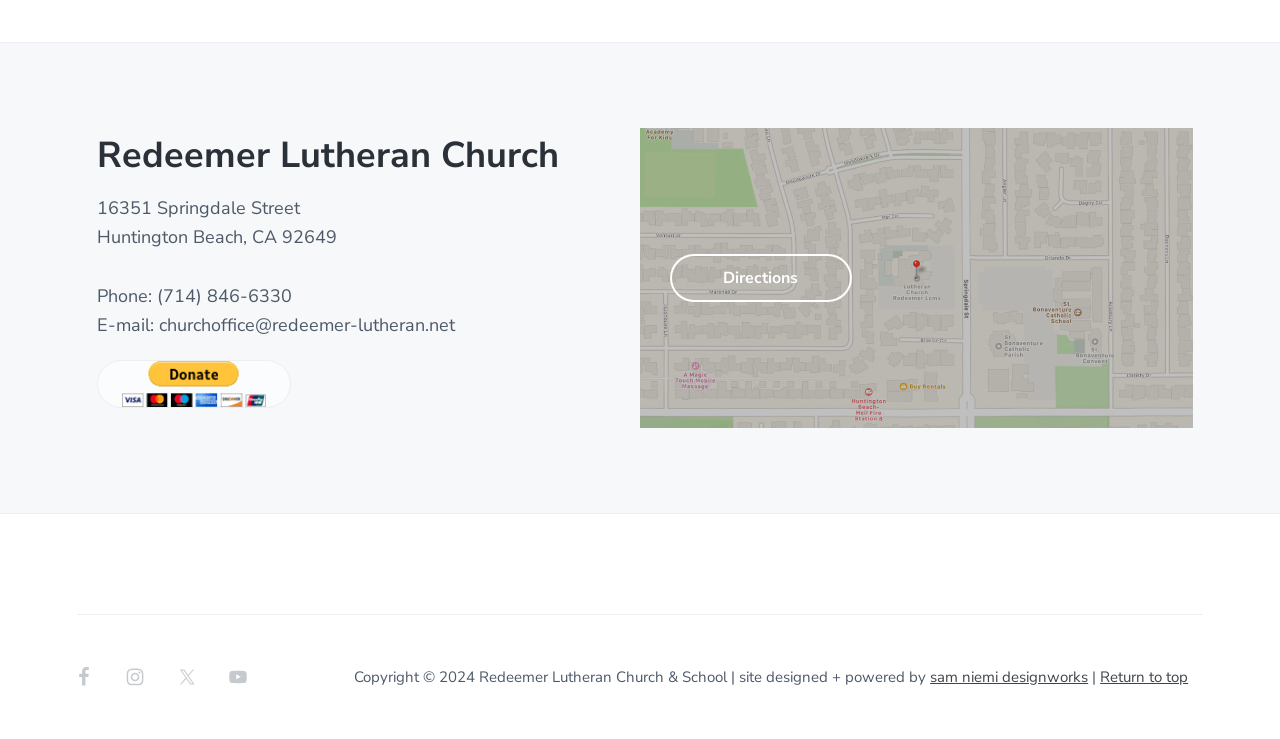Bounding box coordinates should be in the format (top-left x, top-left y, bottom-right x, bottom-right y) and all values should be floating point numbers between 0 and 1. Determine the bounding box coordinate for the UI element described as: Instagram

[0.09, 0.889, 0.121, 0.943]